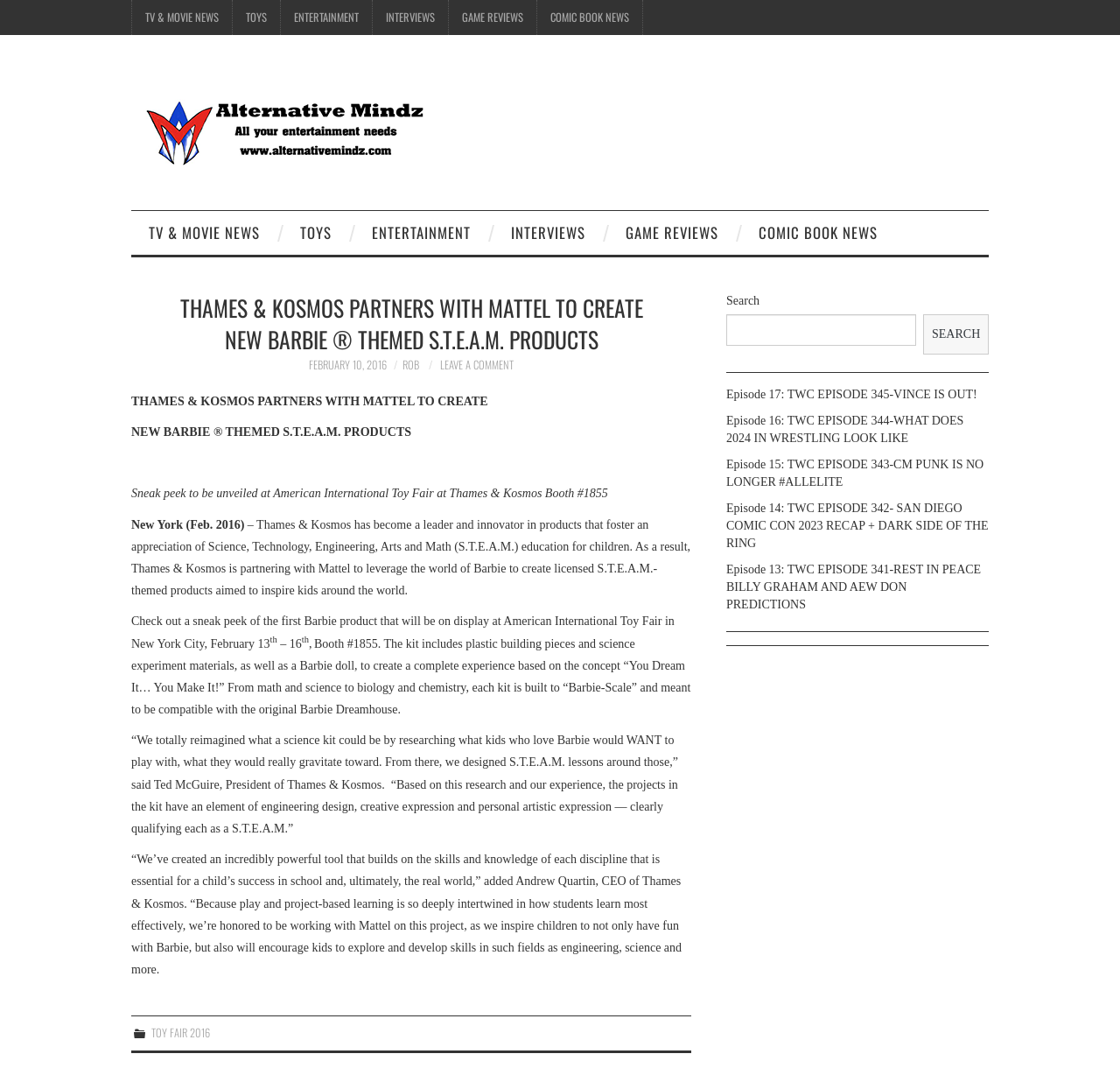Locate the bounding box coordinates of the area you need to click to fulfill this instruction: 'Check out Episode 17: TWC EPISODE 345-VINCE IS OUT!'. The coordinates must be in the form of four float numbers ranging from 0 to 1: [left, top, right, bottom].

[0.648, 0.358, 0.872, 0.371]